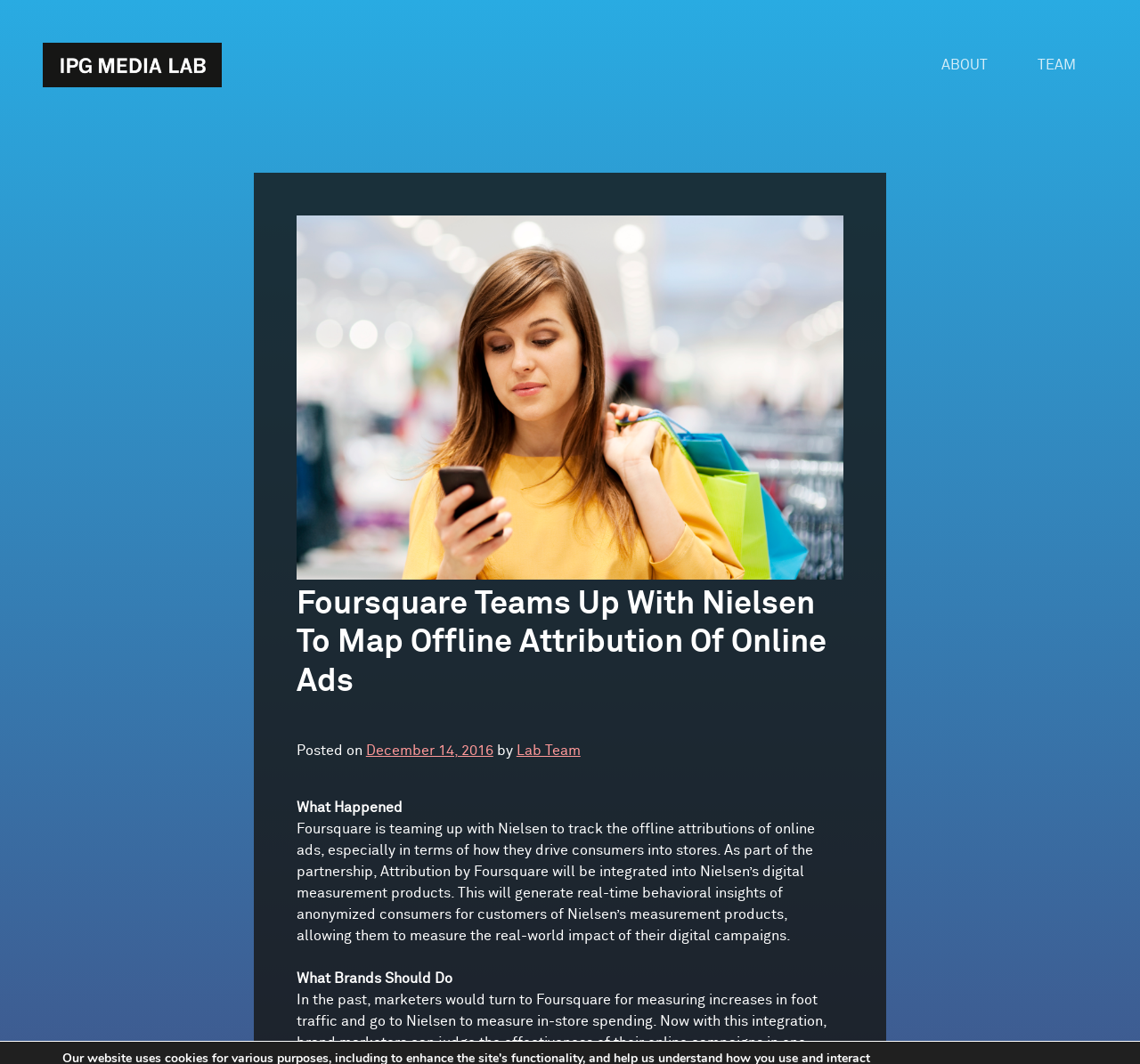Please determine the bounding box coordinates, formatted as (top-left x, top-left y, bottom-right x, bottom-right y), with all values as floating point numbers between 0 and 1. Identify the bounding box of the region described as: Employment

None